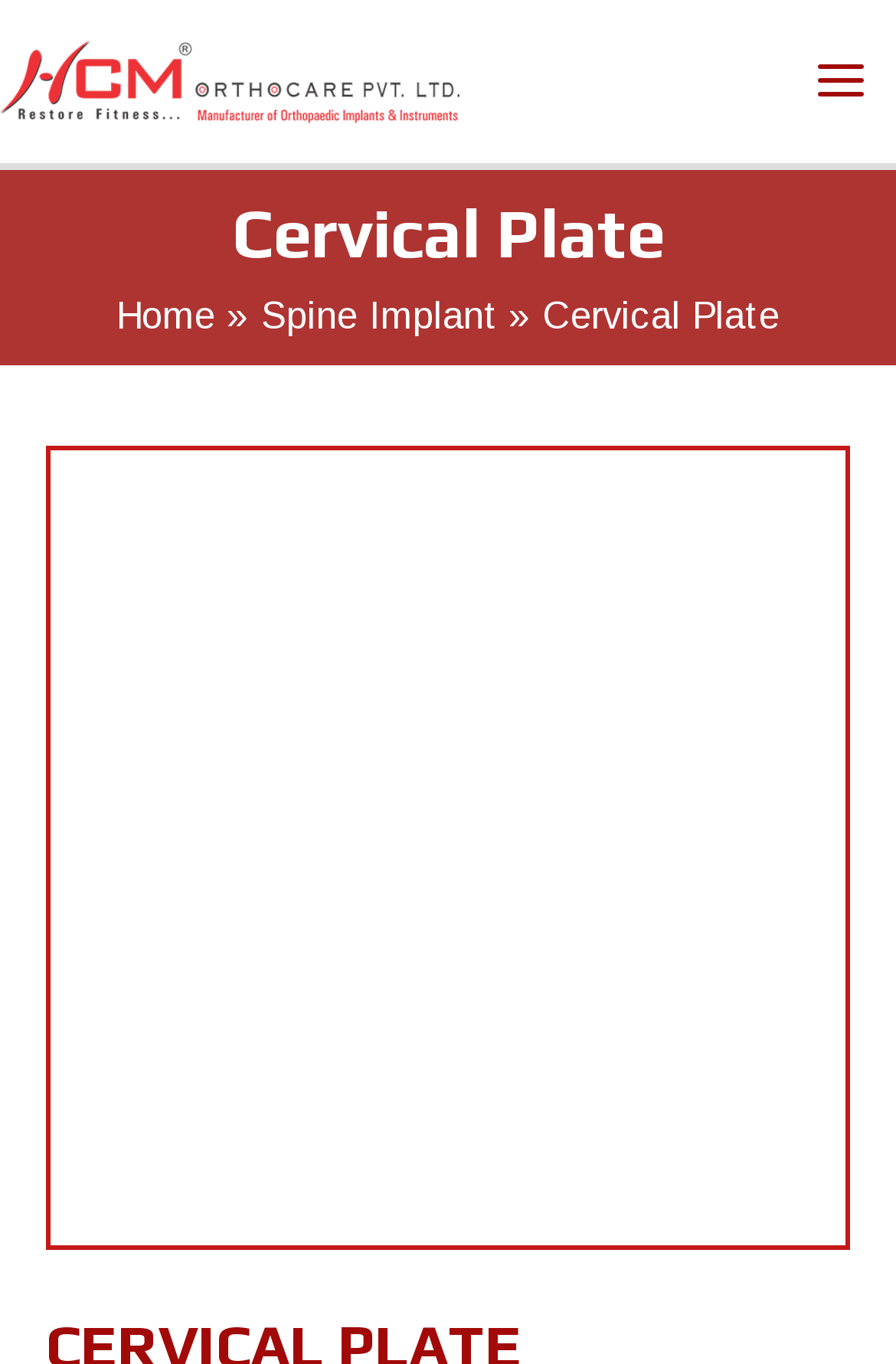Show the bounding box coordinates for the HTML element as described: "title="logo-1 - HCM Ortho"".

[0.0, 0.042, 0.513, 0.072]